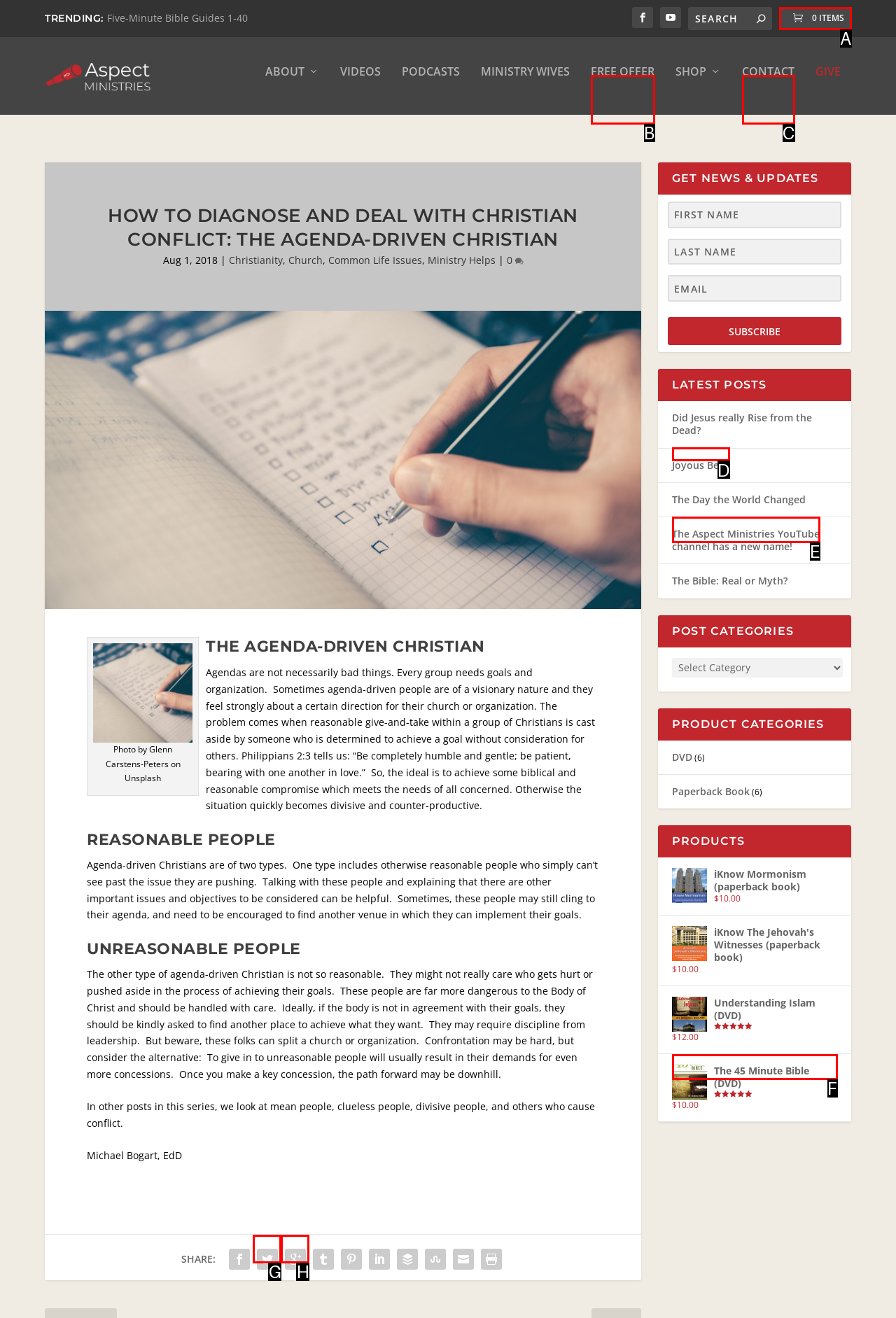Tell me which option best matches this description: The 45 Minute Bible (DVD)
Answer with the letter of the matching option directly from the given choices.

F